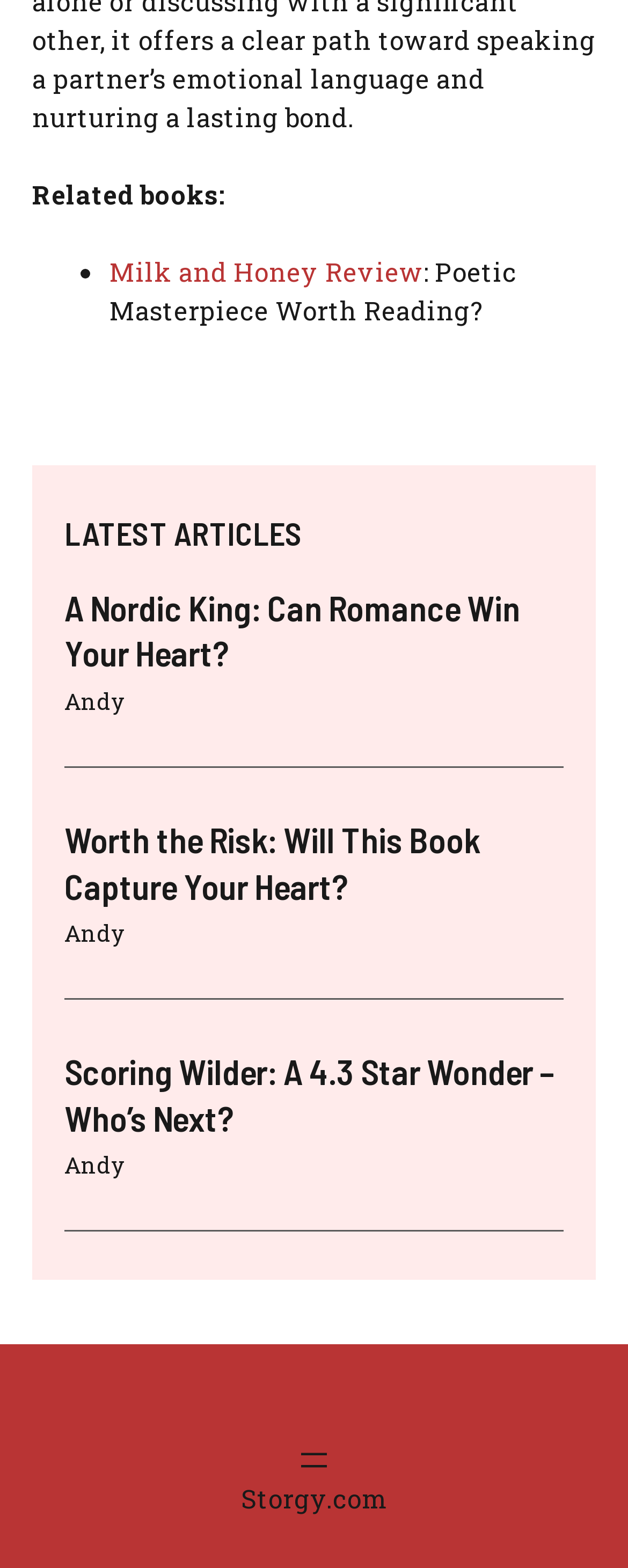Locate the bounding box coordinates of the UI element described by: "Back to Home". Provide the coordinates as four float numbers between 0 and 1, formatted as [left, top, right, bottom].

None